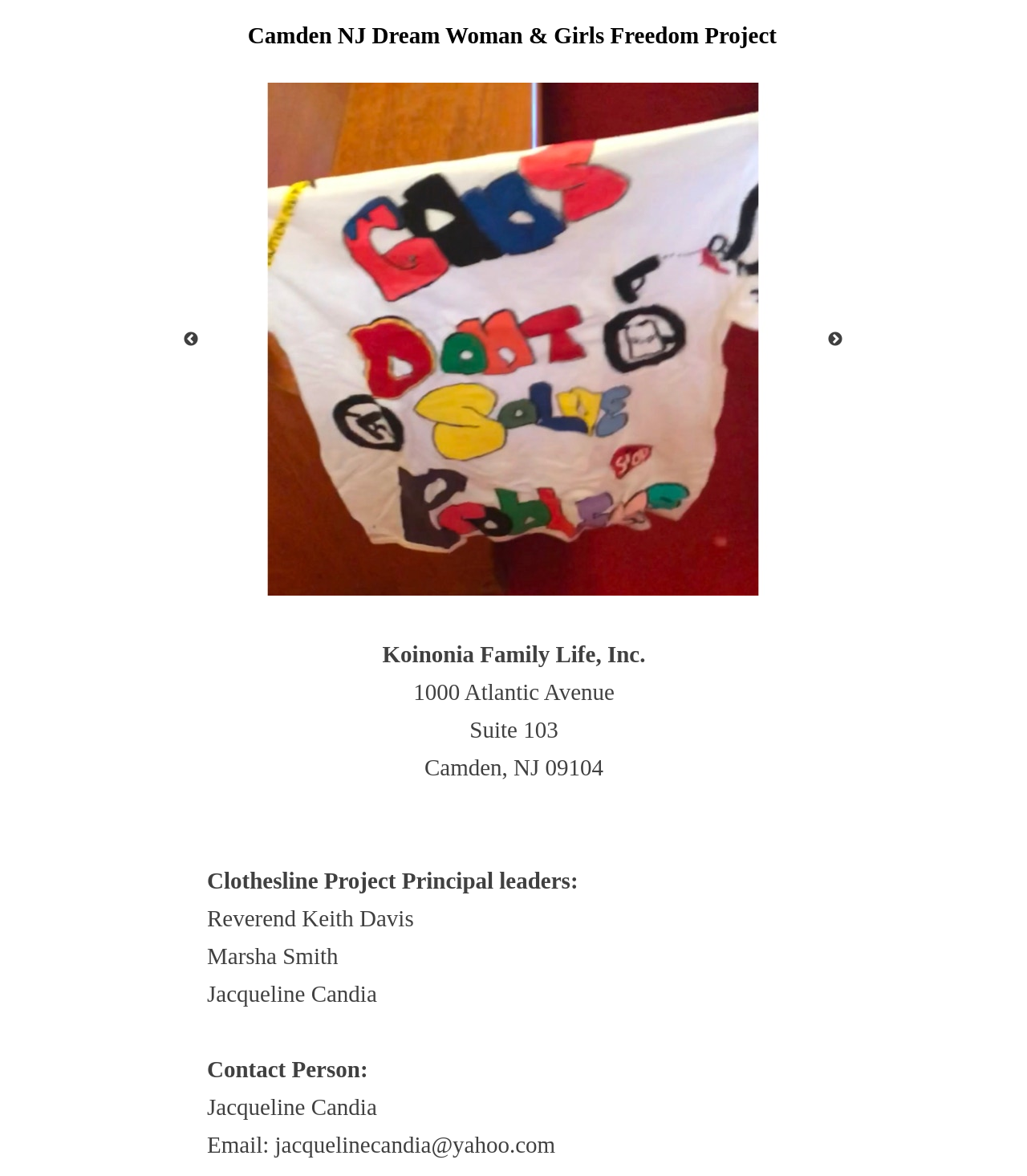Who is the contact person?
Give a single word or phrase as your answer by examining the image.

Jacqueline Candia